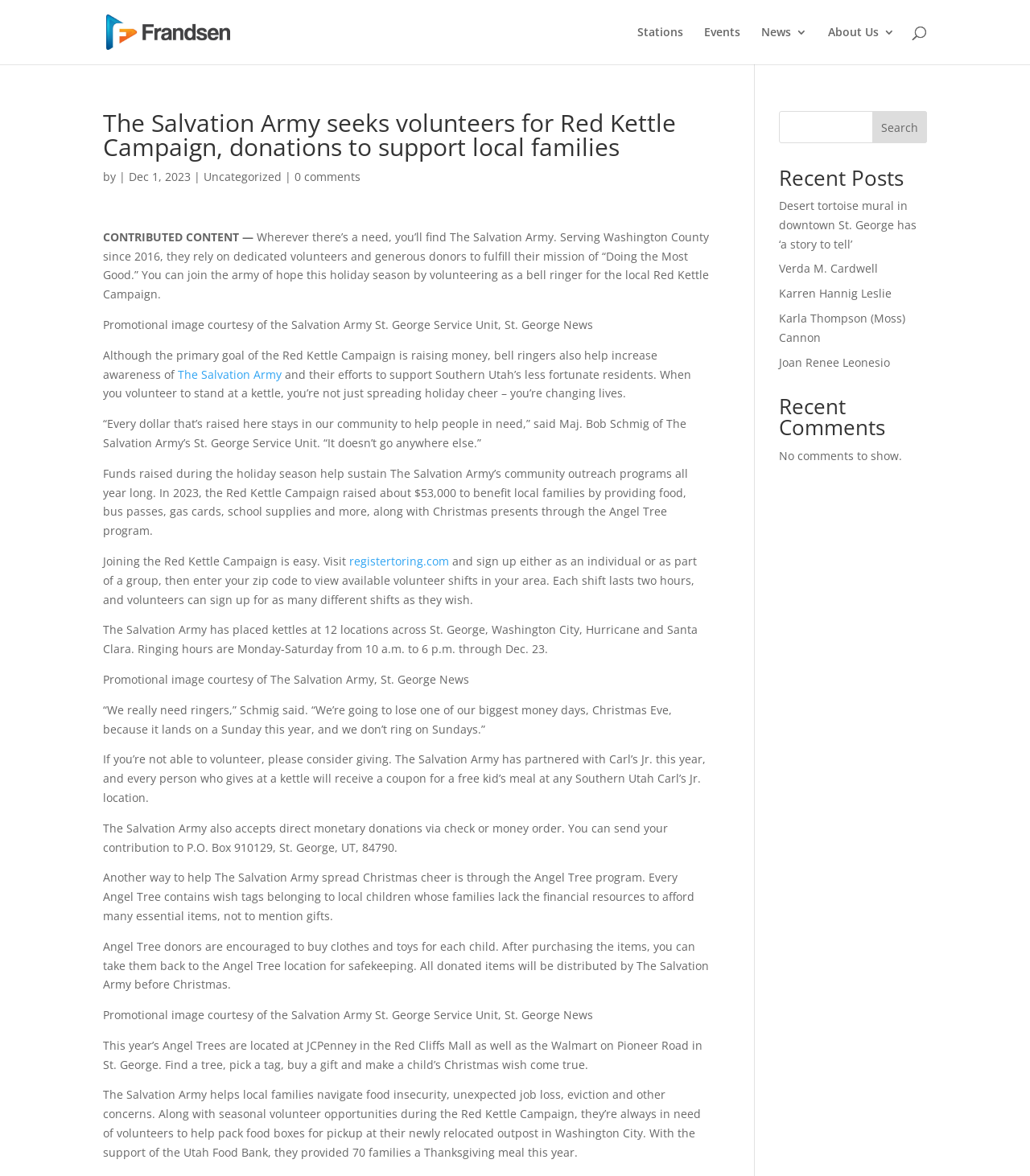What is the purpose of the Red Kettle Campaign? Examine the screenshot and reply using just one word or a brief phrase.

Raising money and awareness